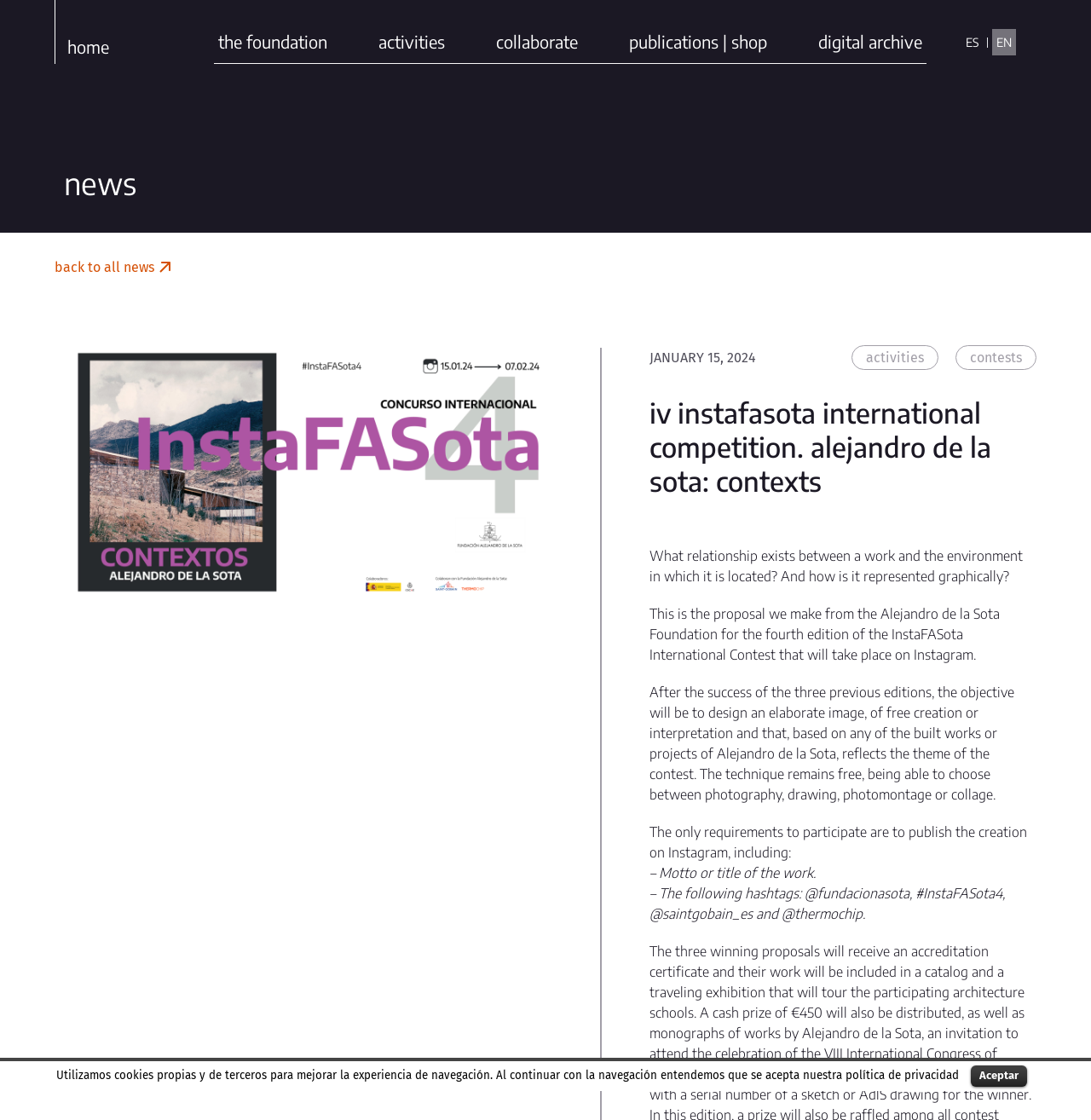How many hashtags are required to participate in the contest?
Using the image, provide a concise answer in one word or a short phrase.

4